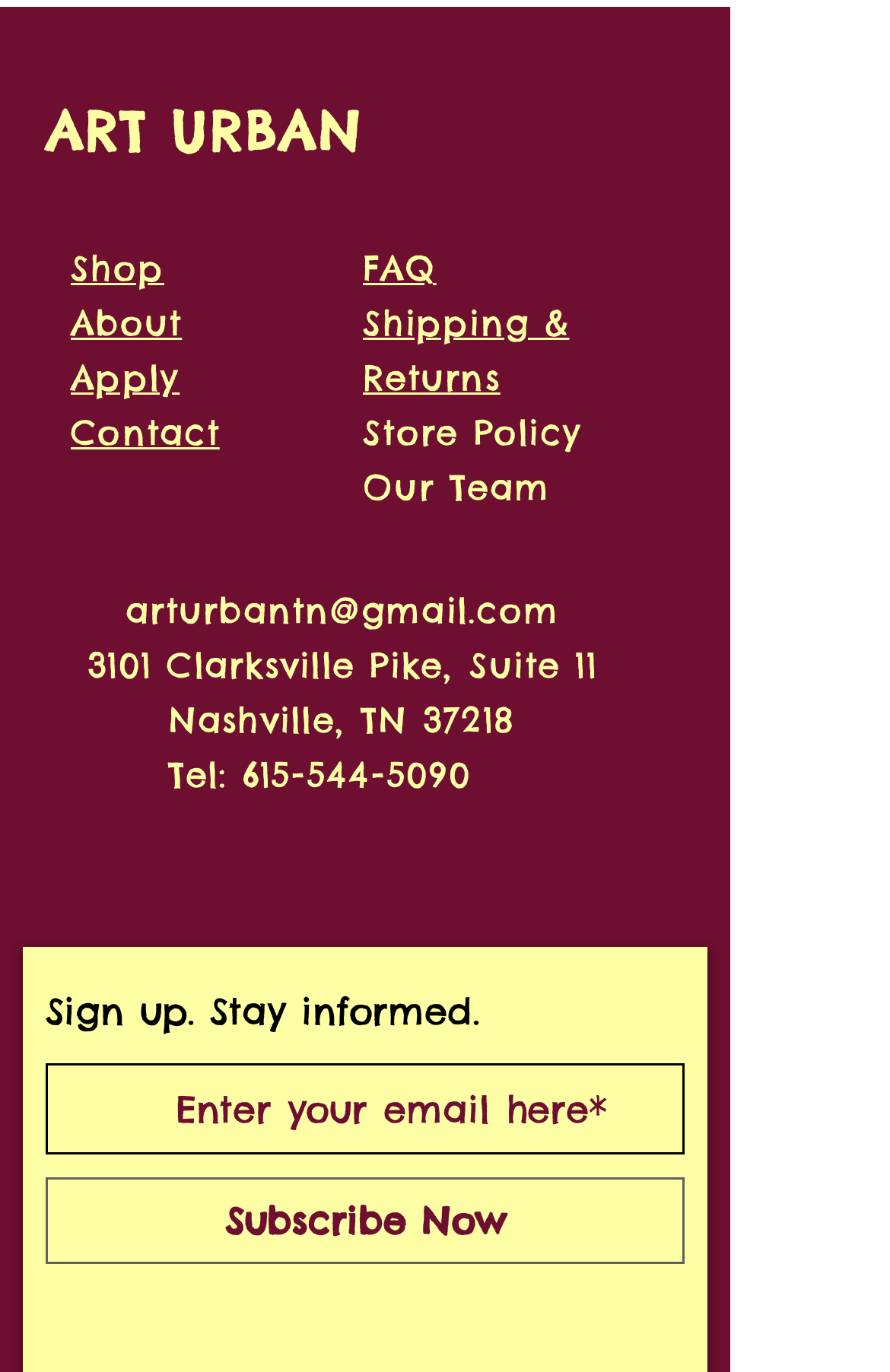Pinpoint the bounding box coordinates of the clickable area necessary to execute the following instruction: "Enter your email here". The coordinates should be given as four float numbers between 0 and 1, namely [left, top, right, bottom].

[0.051, 0.775, 0.769, 0.841]